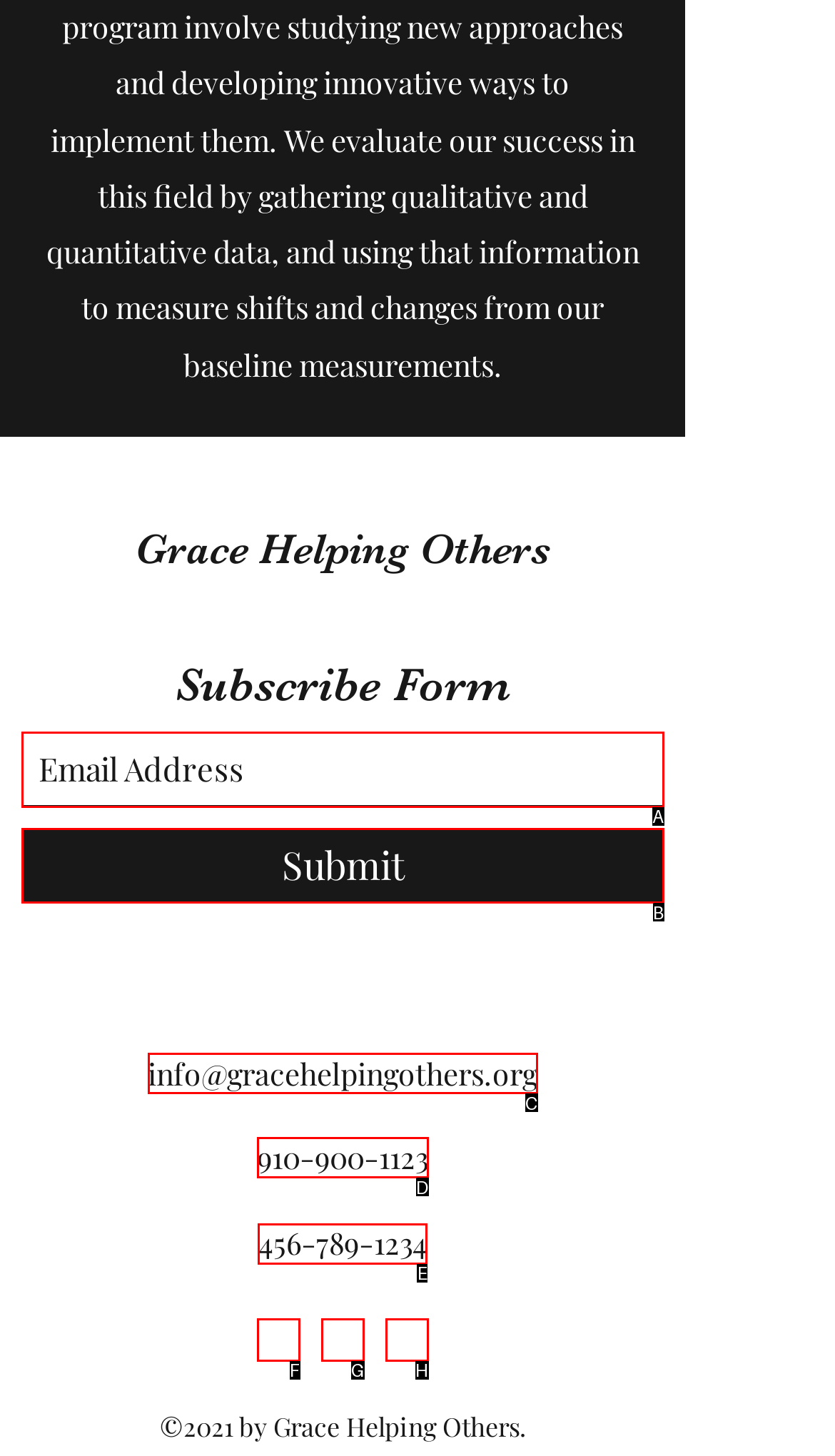Match the HTML element to the description: aria-label="Email Address" name="email" placeholder="Email Address". Respond with the letter of the correct option directly.

A